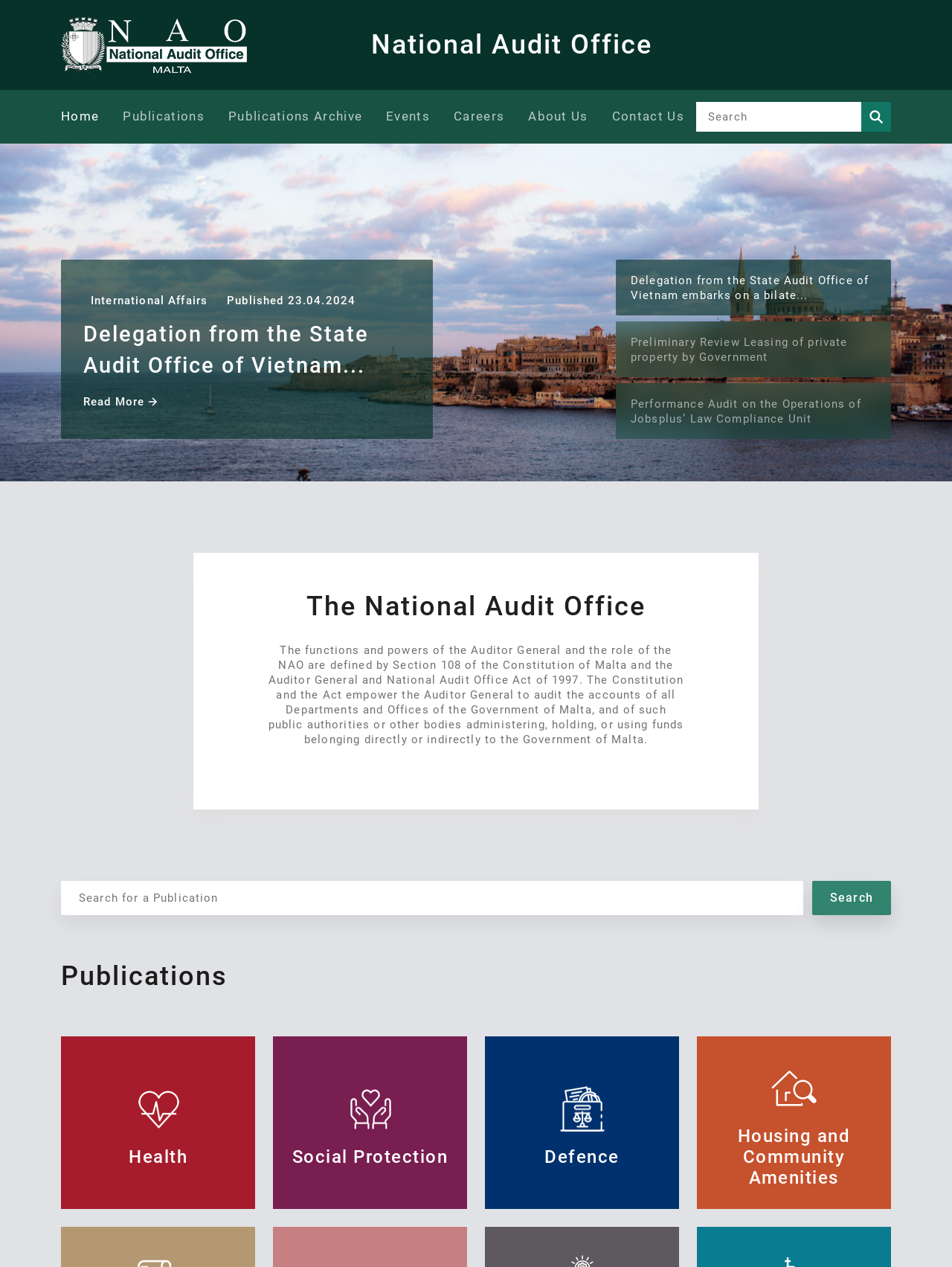Using the element description: "Housing and Community Amenities", determine the bounding box coordinates. The coordinates should be in the format [left, top, right, bottom], with values between 0 and 1.

[0.723, 0.818, 0.945, 0.954]